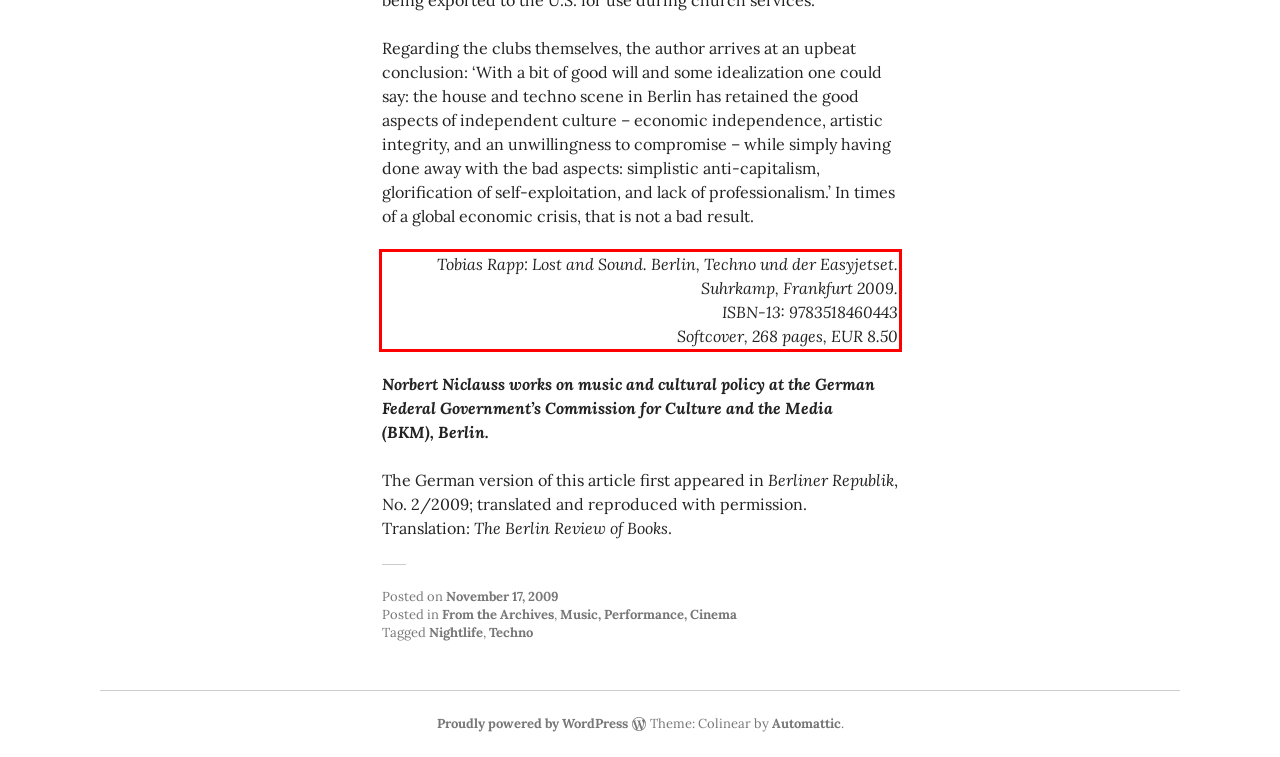Inspect the webpage screenshot that has a red bounding box and use OCR technology to read and display the text inside the red bounding box.

Tobias Rapp: Lost and Sound. Berlin, Techno und der Easyjetset. Suhrkamp, Frankfurt 2009. ISBN-13: 9783518460443 Softcover, 268 pages, EUR 8.50